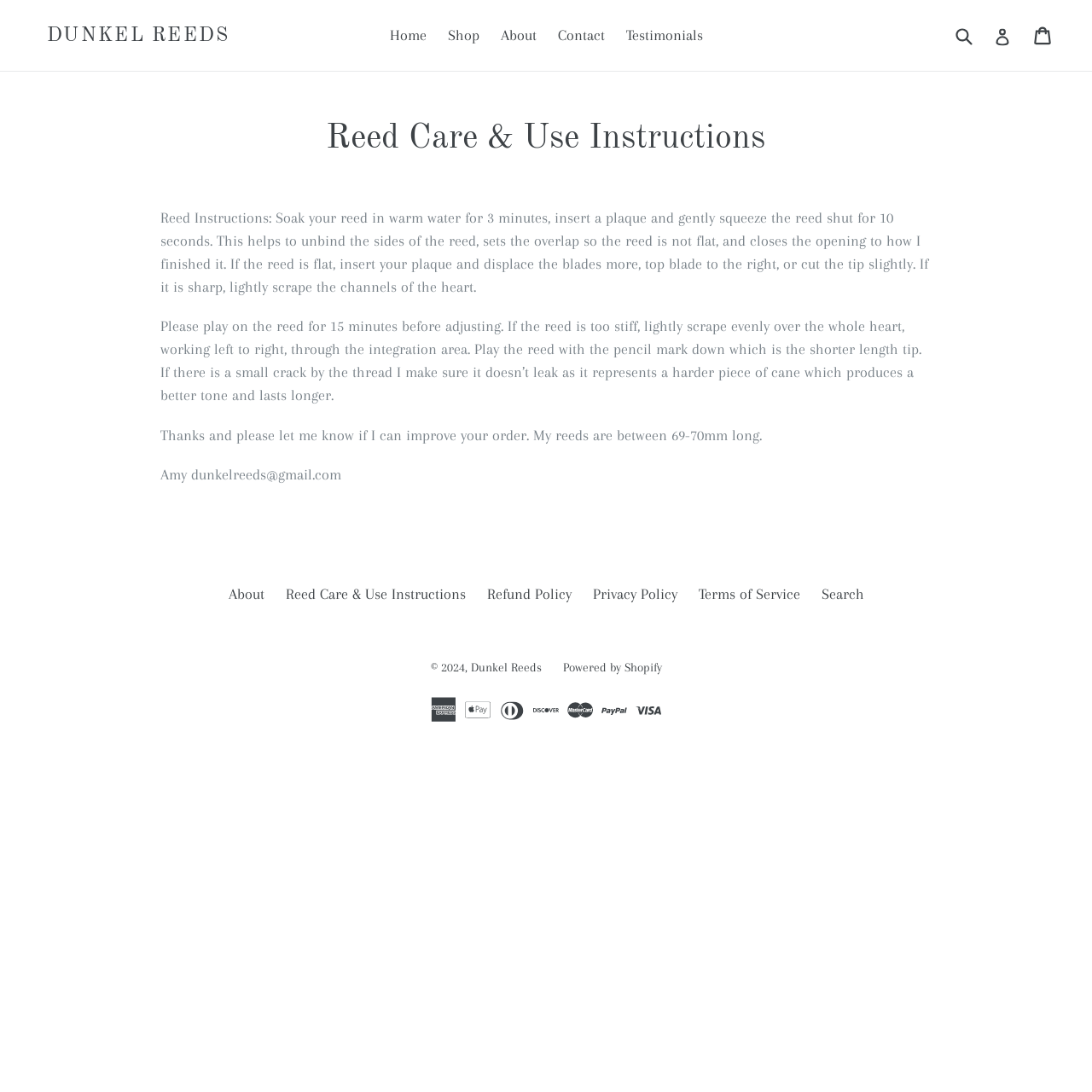Show the bounding box coordinates for the HTML element described as: "Reed Care & Use Instructions".

[0.261, 0.536, 0.426, 0.552]